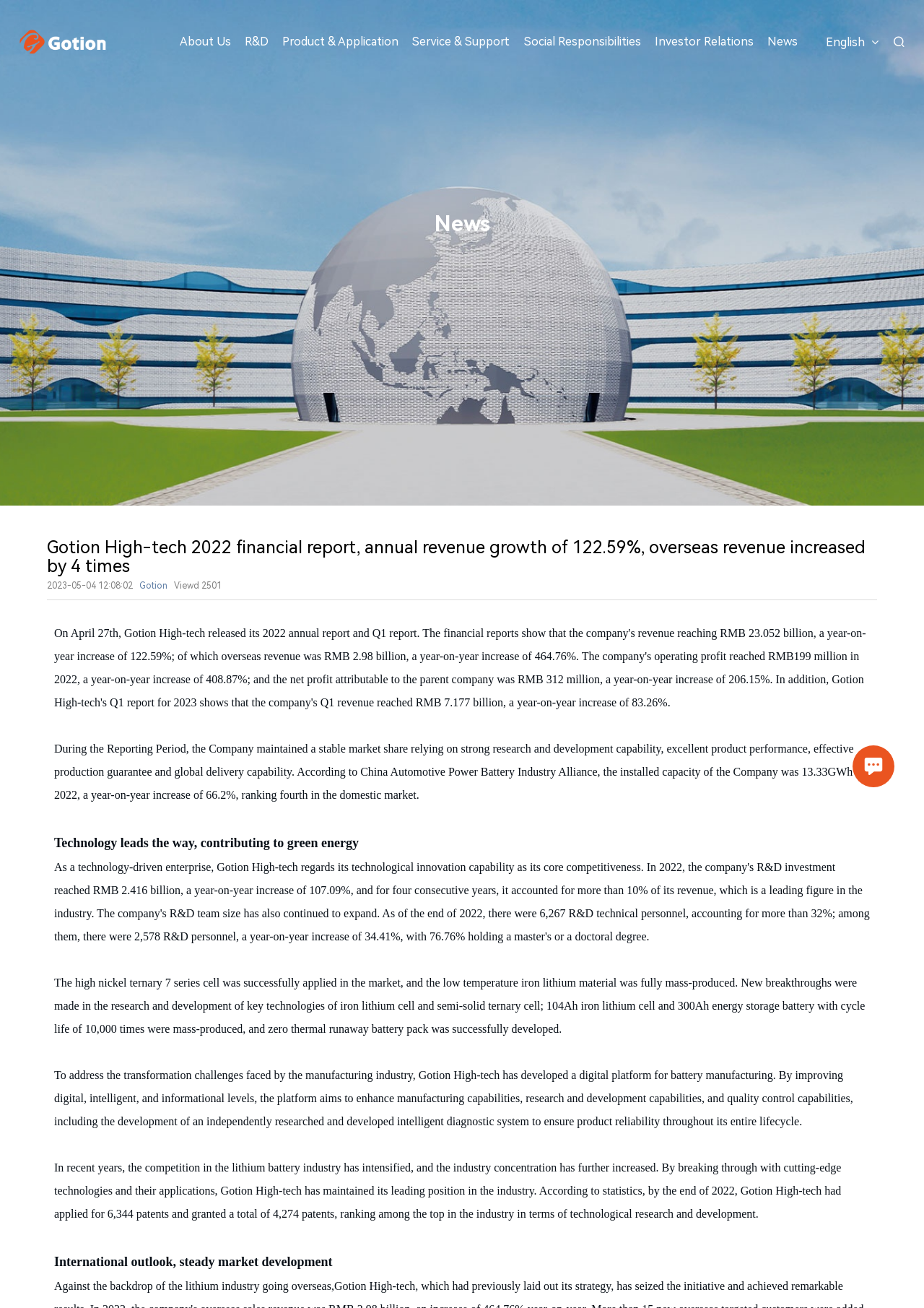Refer to the screenshot and give an in-depth answer to this question: What is the company's revenue growth rate?

The answer can be found in the heading 'Gotion High-tech 2022 financial report, annual revenue growth of 122.59%, overseas revenue increased by 4 times' which is a sub-element of the 'News' heading. The revenue growth rate is mentioned as 122.59%.